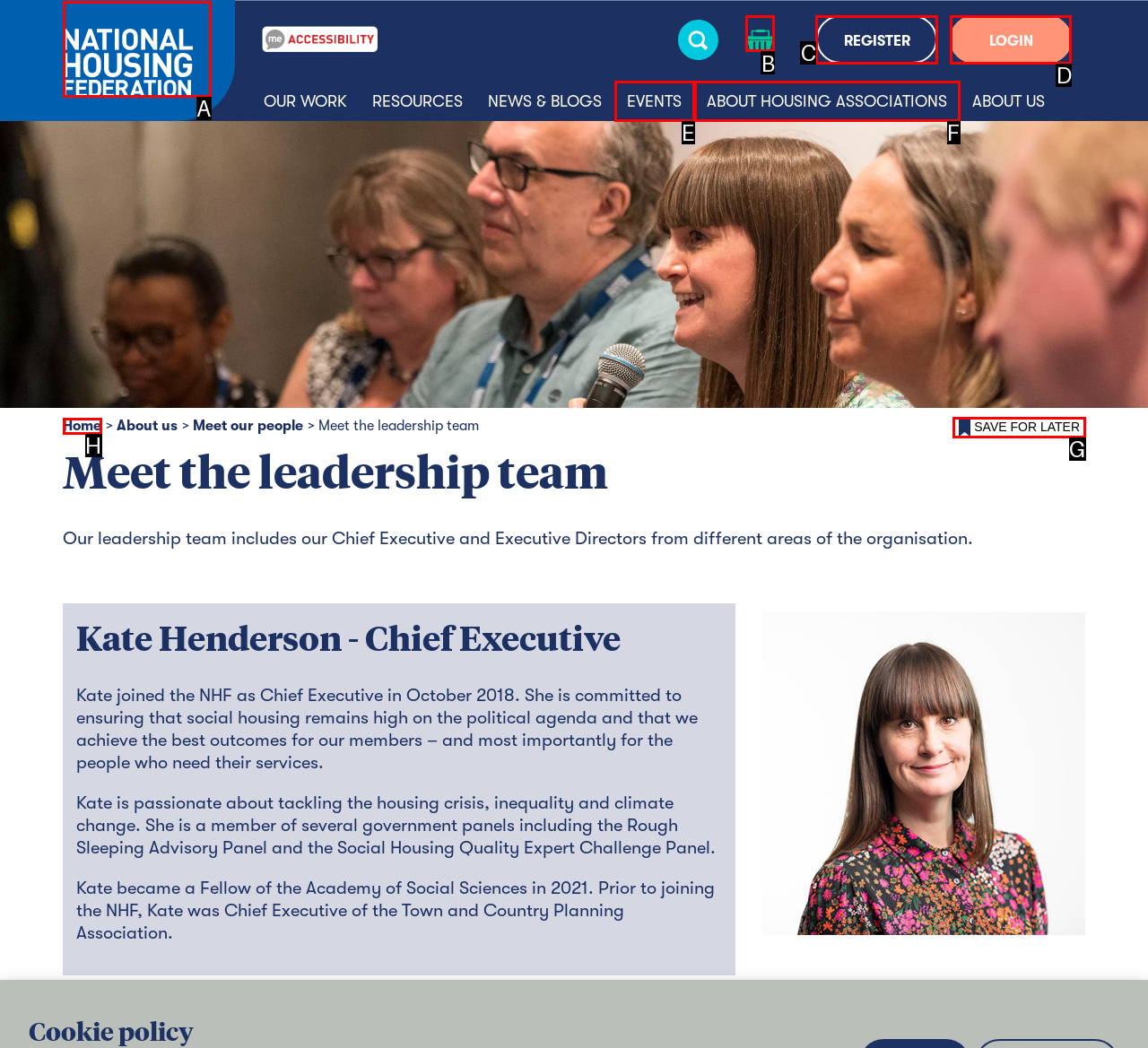Choose the letter that best represents the description: Save for later. Answer with the letter of the selected choice directly.

G